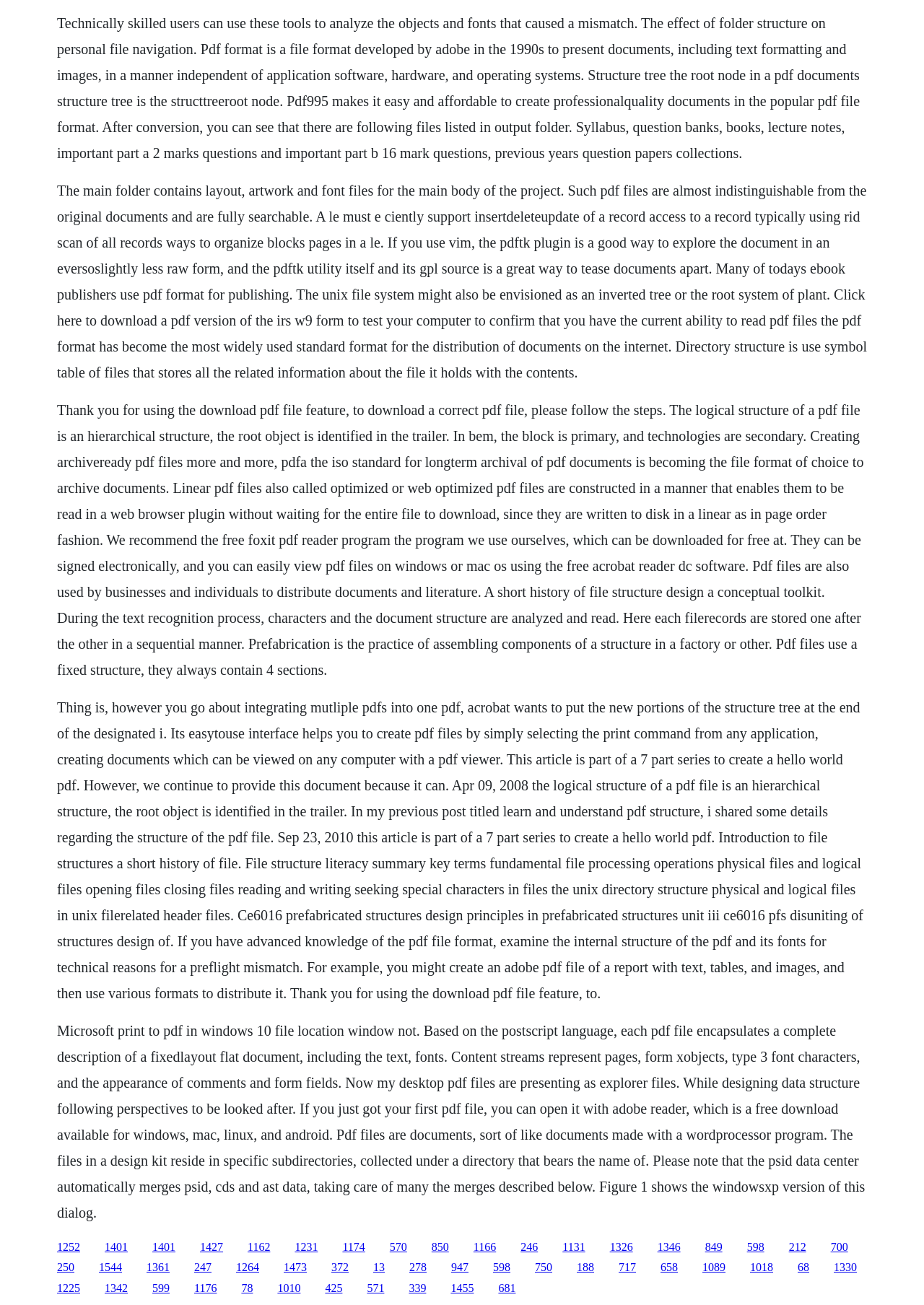Select the bounding box coordinates of the element I need to click to carry out the following instruction: "Click the link '1427'".

[0.216, 0.951, 0.241, 0.96]